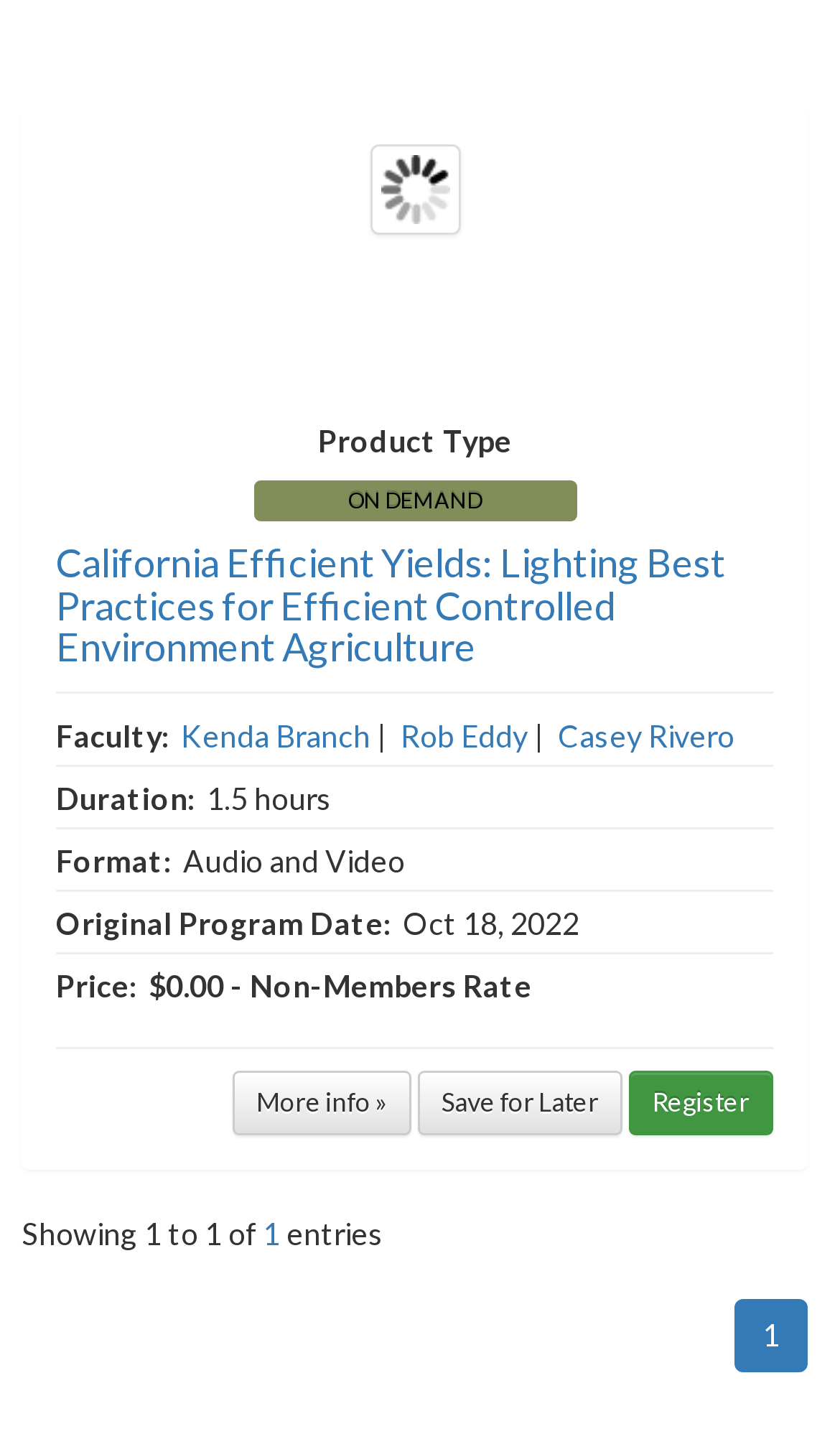Show the bounding box coordinates of the region that should be clicked to follow the instruction: "View the faculty information."

[0.215, 0.502, 0.441, 0.528]